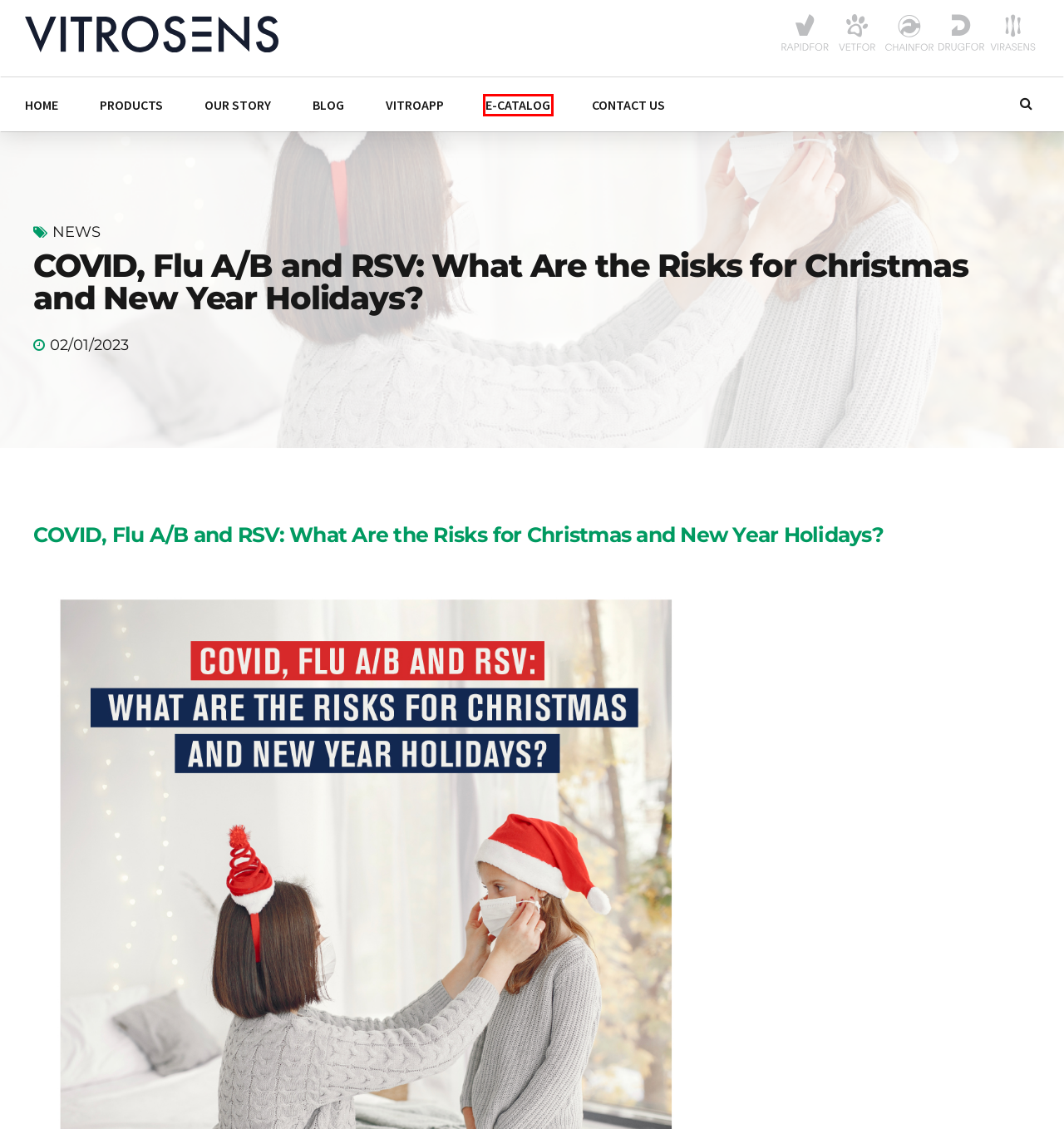You have received a screenshot of a webpage with a red bounding box indicating a UI element. Please determine the most fitting webpage description that matches the new webpage after clicking on the indicated element. The choices are:
A. Veterinary Catalog Library - Vitrosens Biotechnology
B. Gastrointestinal Rapid Test Kits - Vitrosens Biotechnology
C. Torch Rapid Test Kits - Vitrosens Biotechnology
D. Blog - Vitrosens Biotechnology - Human and Animal Health Rapid Test Kits
E. Catalog Library - Vitrosens Biotechnology - Human and Animal Health Rapid Test Kits
F. Point-of-Care Tests - Vitrosens Biotechnology
G. Sexually Transmitted Rapid Test Kits - Vitrosens Biotechnology
H. Cardiac Marker Rapid Test Kits - Vitrosens Biotechnology

E